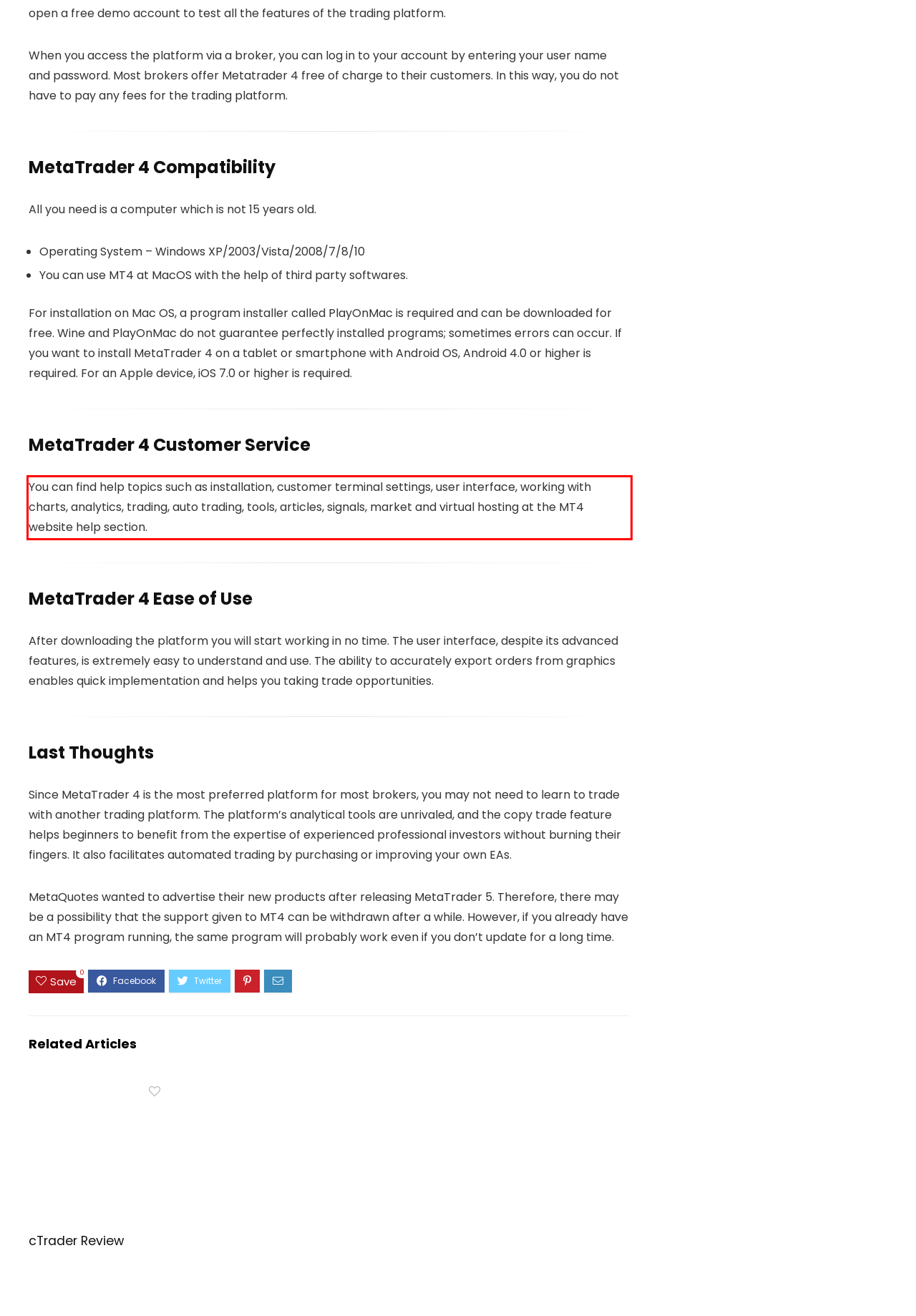Identify and transcribe the text content enclosed by the red bounding box in the given screenshot.

You can find help topics such as installation, customer terminal settings, user interface, working with charts, analytics, trading, auto trading, tools, articles, signals, market and virtual hosting at the MT4 website help section.